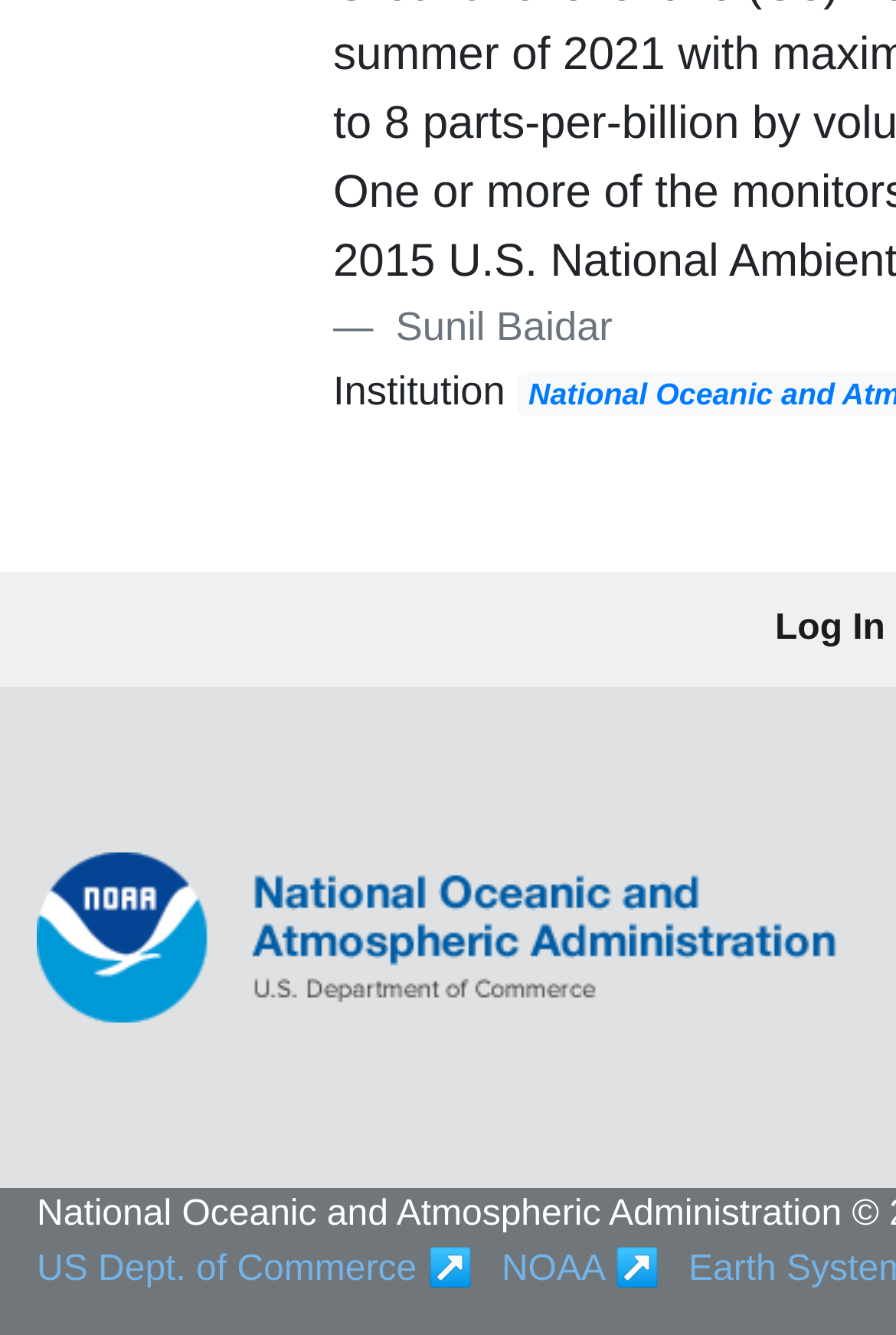Find the bounding box coordinates for the HTML element described as: "NOAA". The coordinates should consist of four float values between 0 and 1, i.e., [left, top, right, bottom].

[0.56, 0.936, 0.674, 0.966]